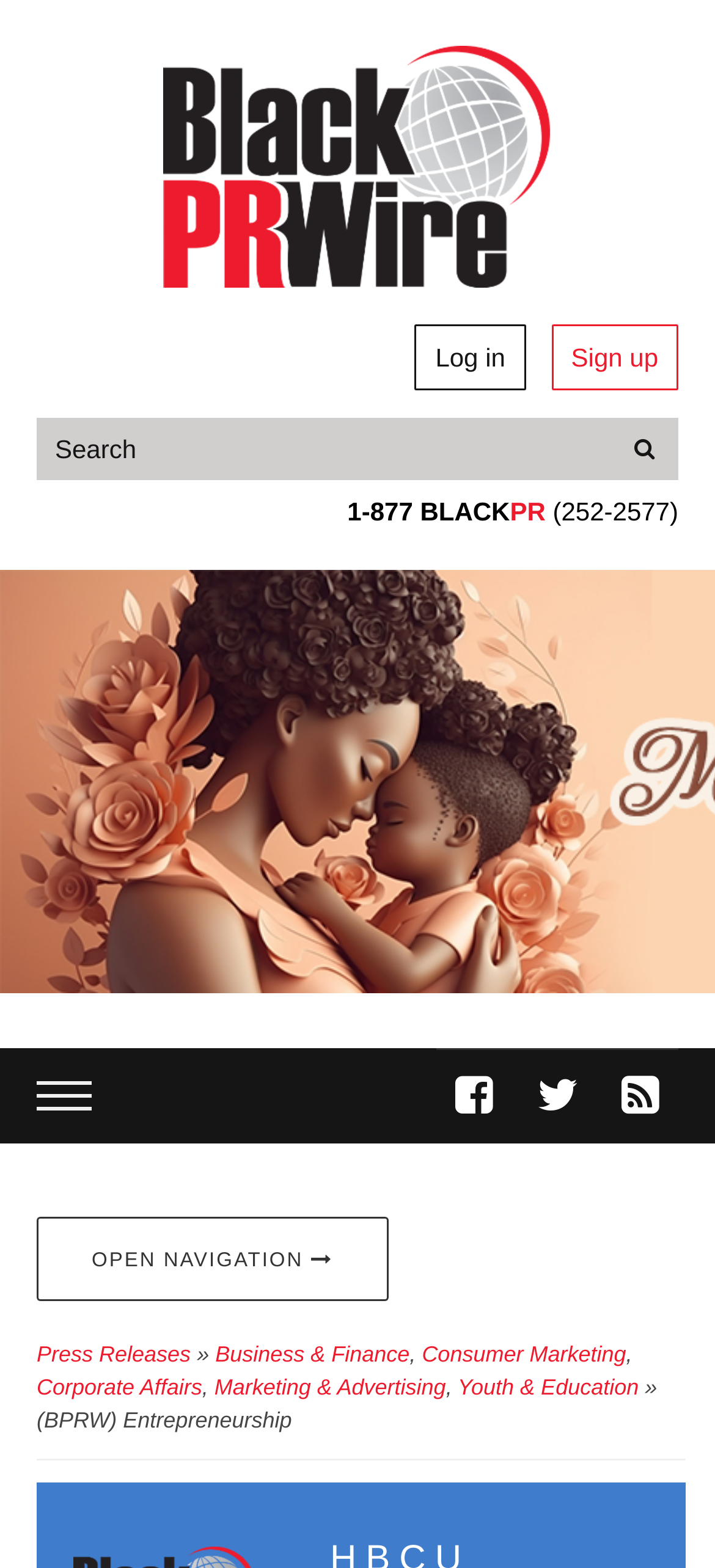How many login/signup options are available?
Examine the screenshot and reply with a single word or phrase.

2